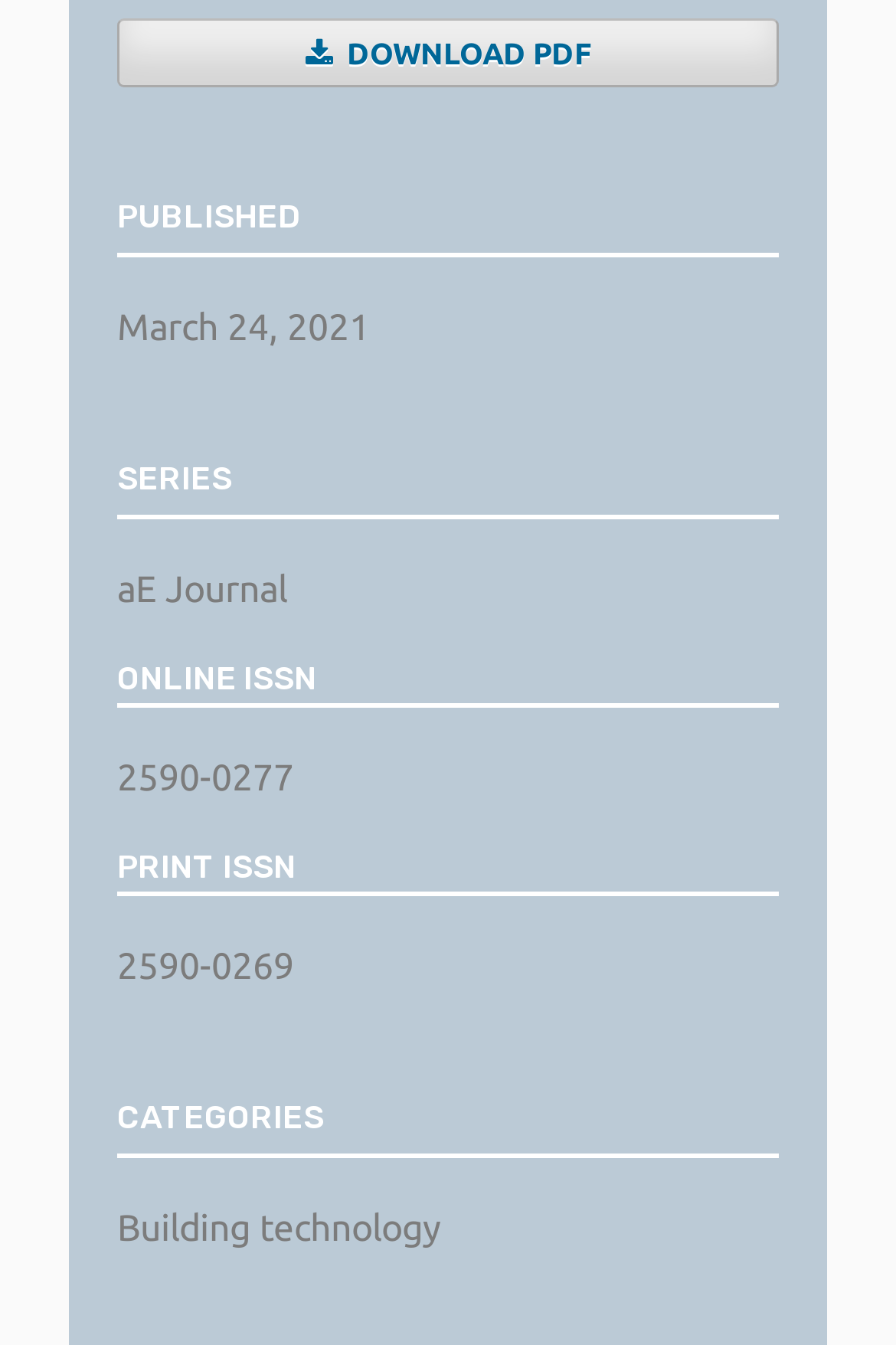Provide a one-word or brief phrase answer to the question:
What is the series name?

aE Journal